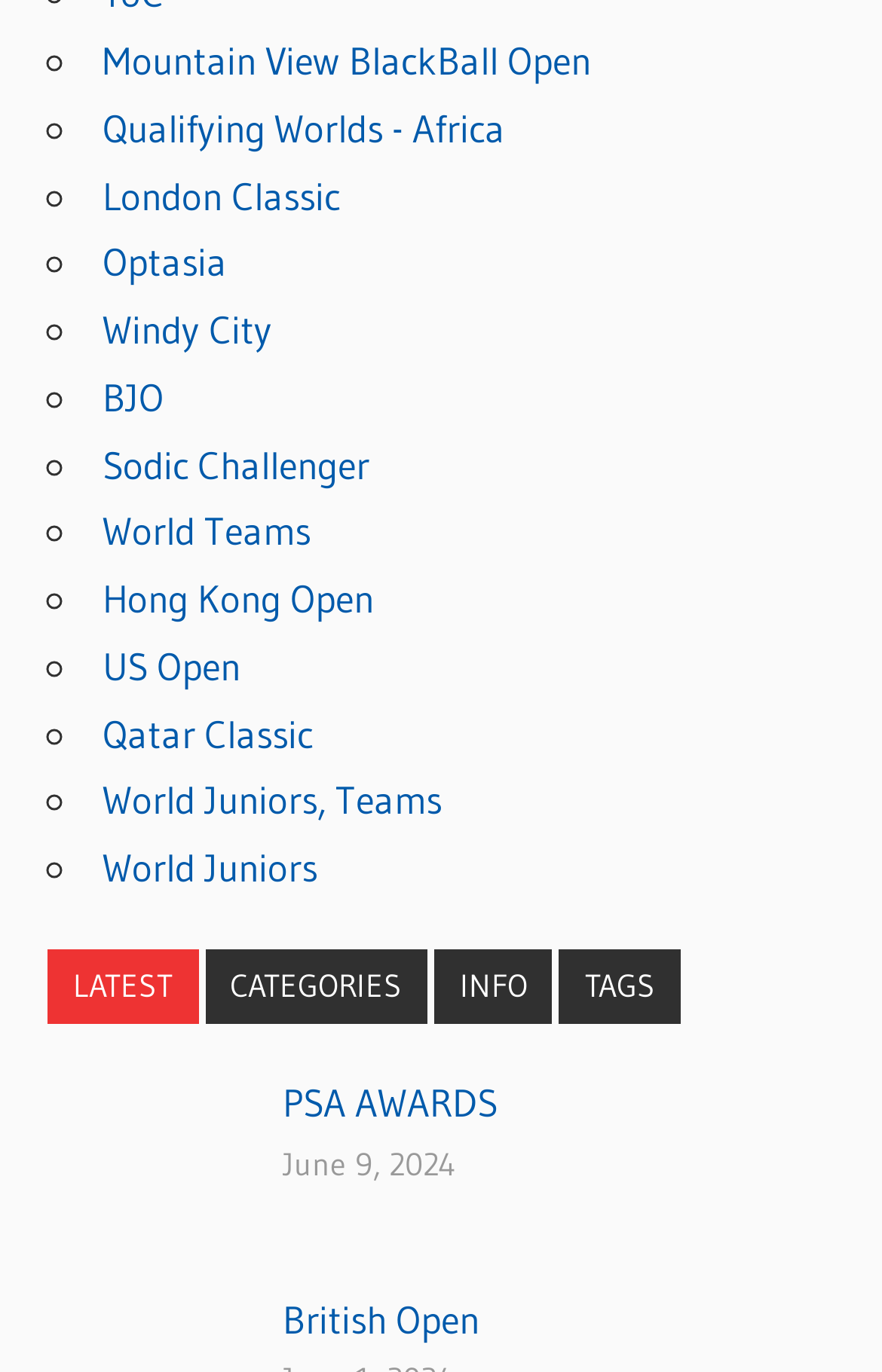Please specify the bounding box coordinates for the clickable region that will help you carry out the instruction: "Click on Mountain View BlackBall Open".

[0.116, 0.027, 0.67, 0.061]